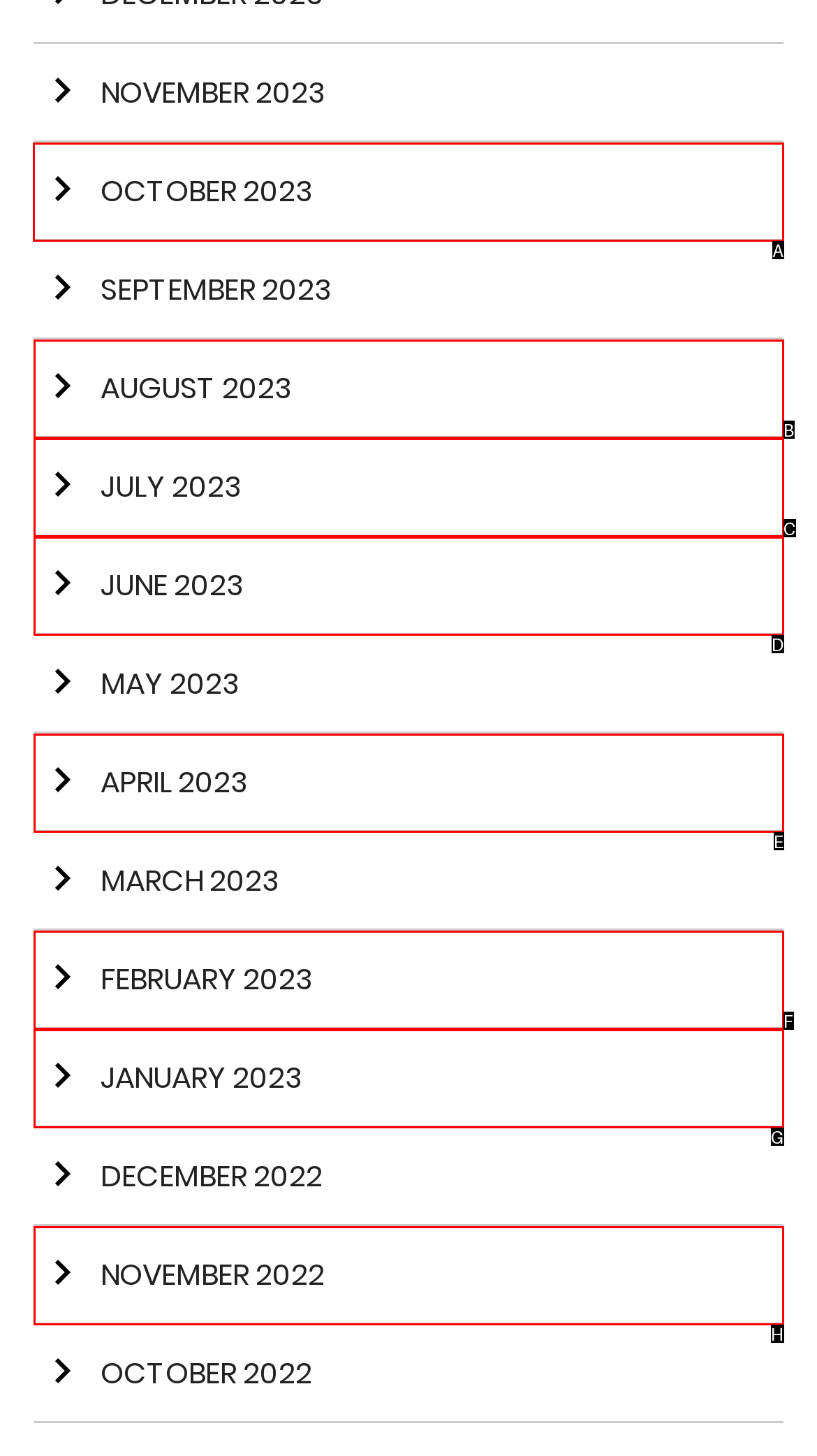Specify the letter of the UI element that should be clicked to achieve the following: go to OCTOBER 2023
Provide the corresponding letter from the choices given.

A